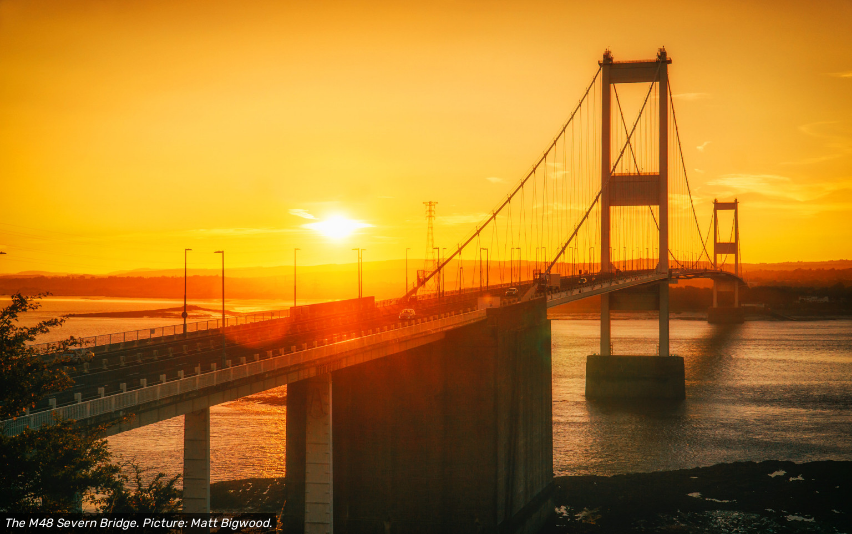Examine the screenshot and answer the question in as much detail as possible: What is the role of the M48 Severn Bridge?

The caption highlights the bridge's architectural elegance and its role as a vital transportation link, which is further emphasized by the silhouettes of vehicles traversing the bridge.